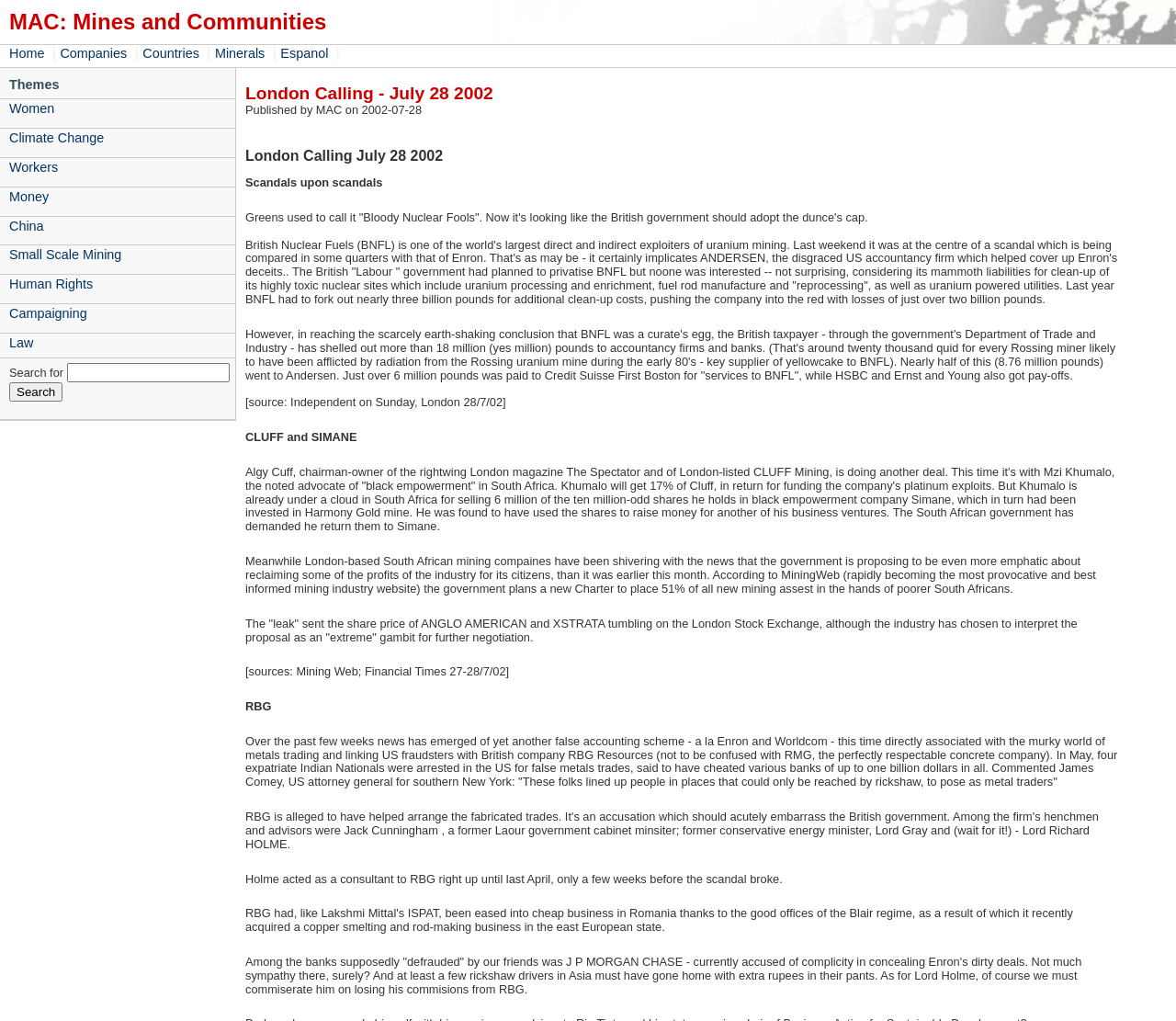Could you highlight the region that needs to be clicked to execute the instruction: "Click on the 'Home' link"?

[0.008, 0.045, 0.041, 0.059]